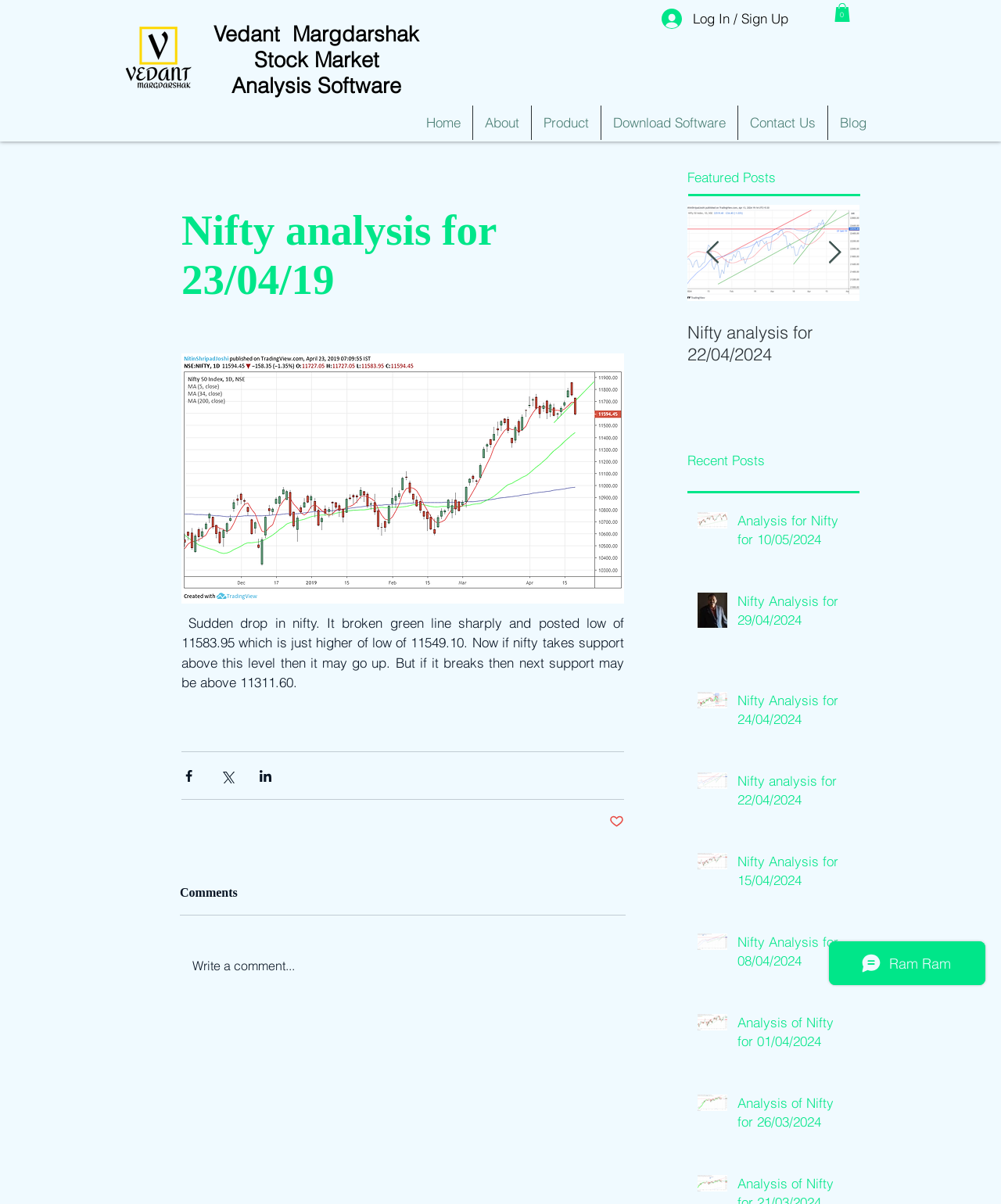Analyze the image and deliver a detailed answer to the question: What is the purpose of the 'Share via Facebook' button?

The 'Share via Facebook' button is located below the article and is intended to allow users to share the article on their Facebook profiles.